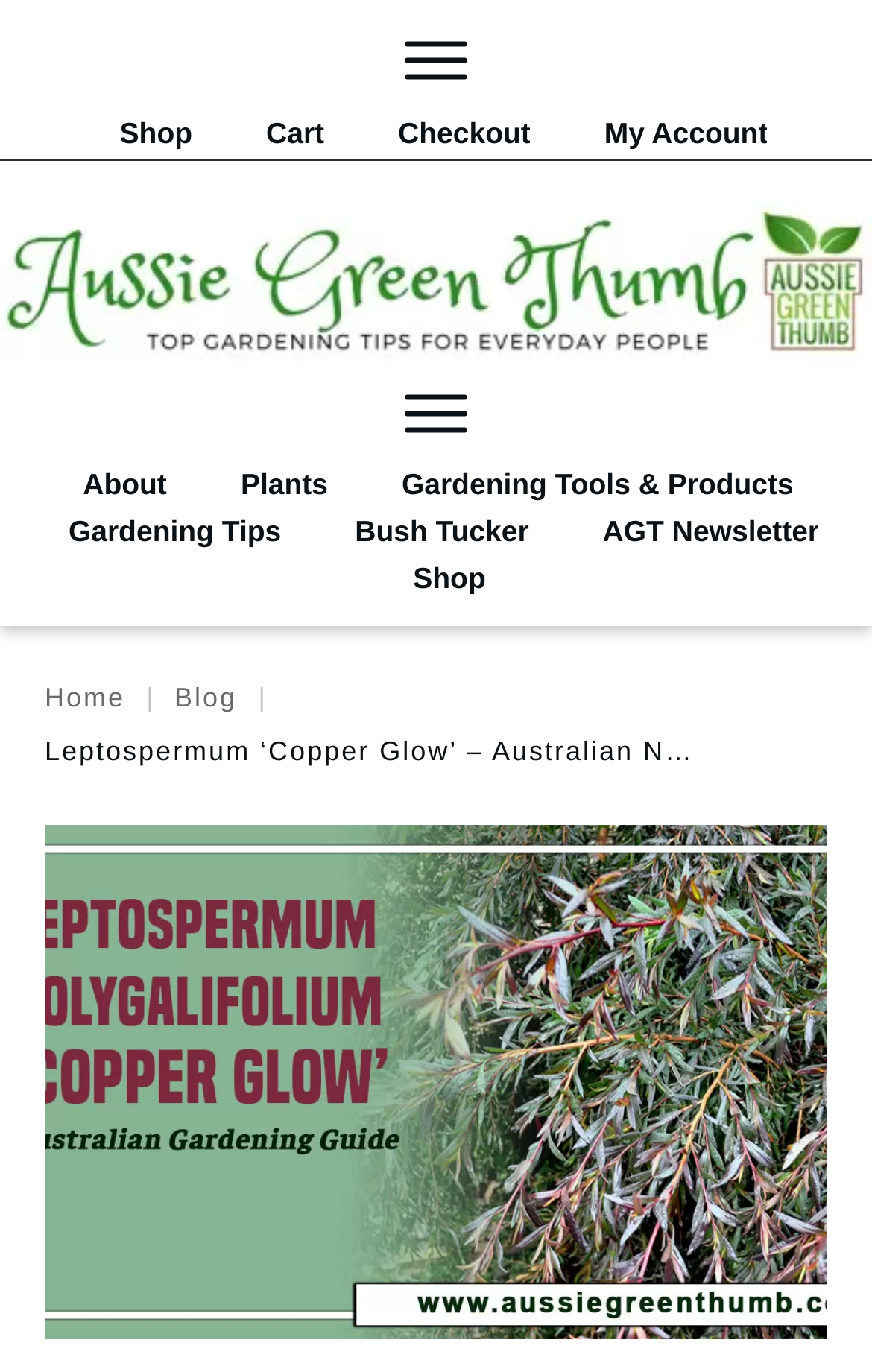Identify the coordinates of the bounding box for the element that must be clicked to accomplish the instruction: "Go to the 'Home' page".

[0.051, 0.489, 0.144, 0.528]